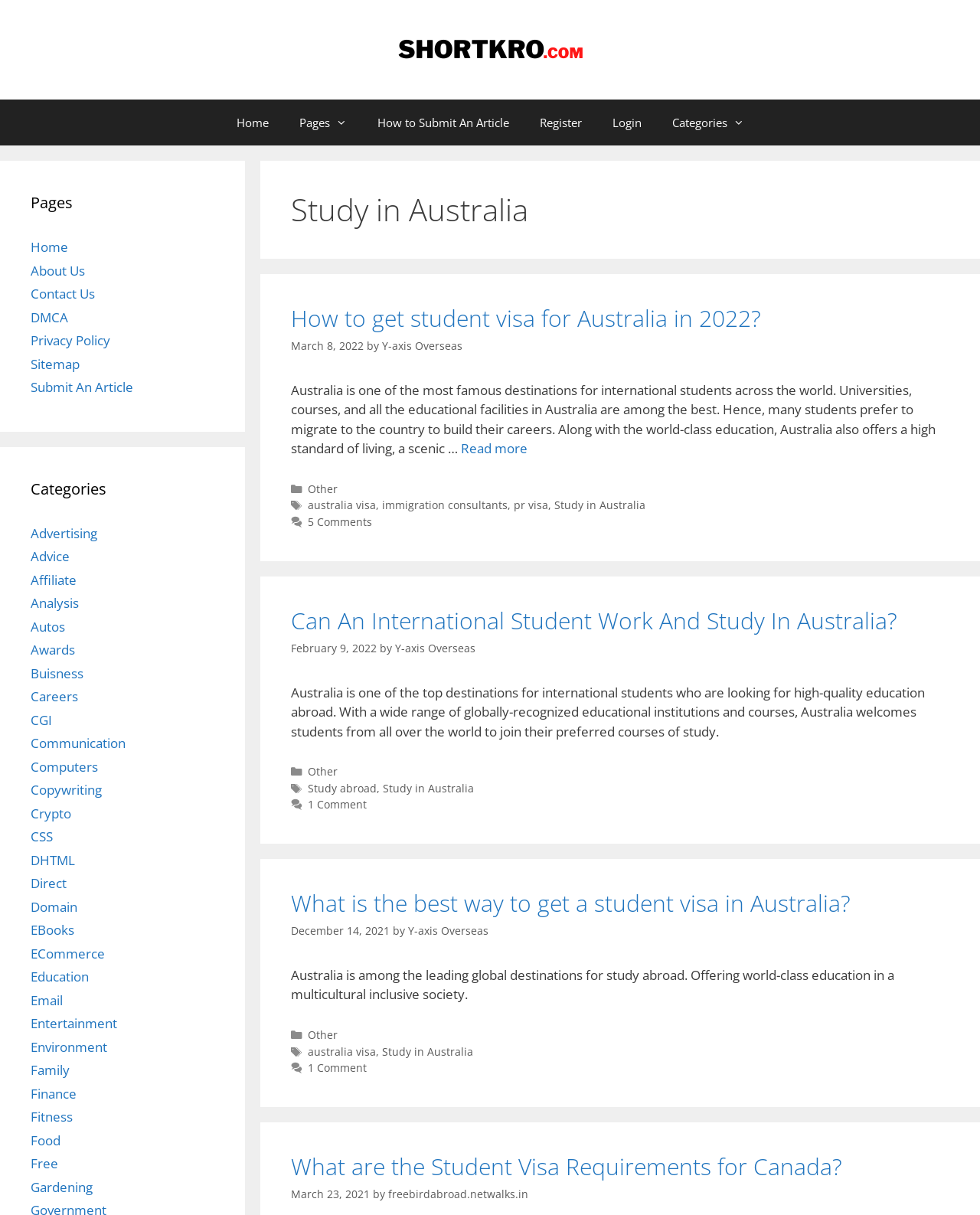How many articles are on this webpage?
Using the image, provide a concise answer in one word or a short phrase.

3